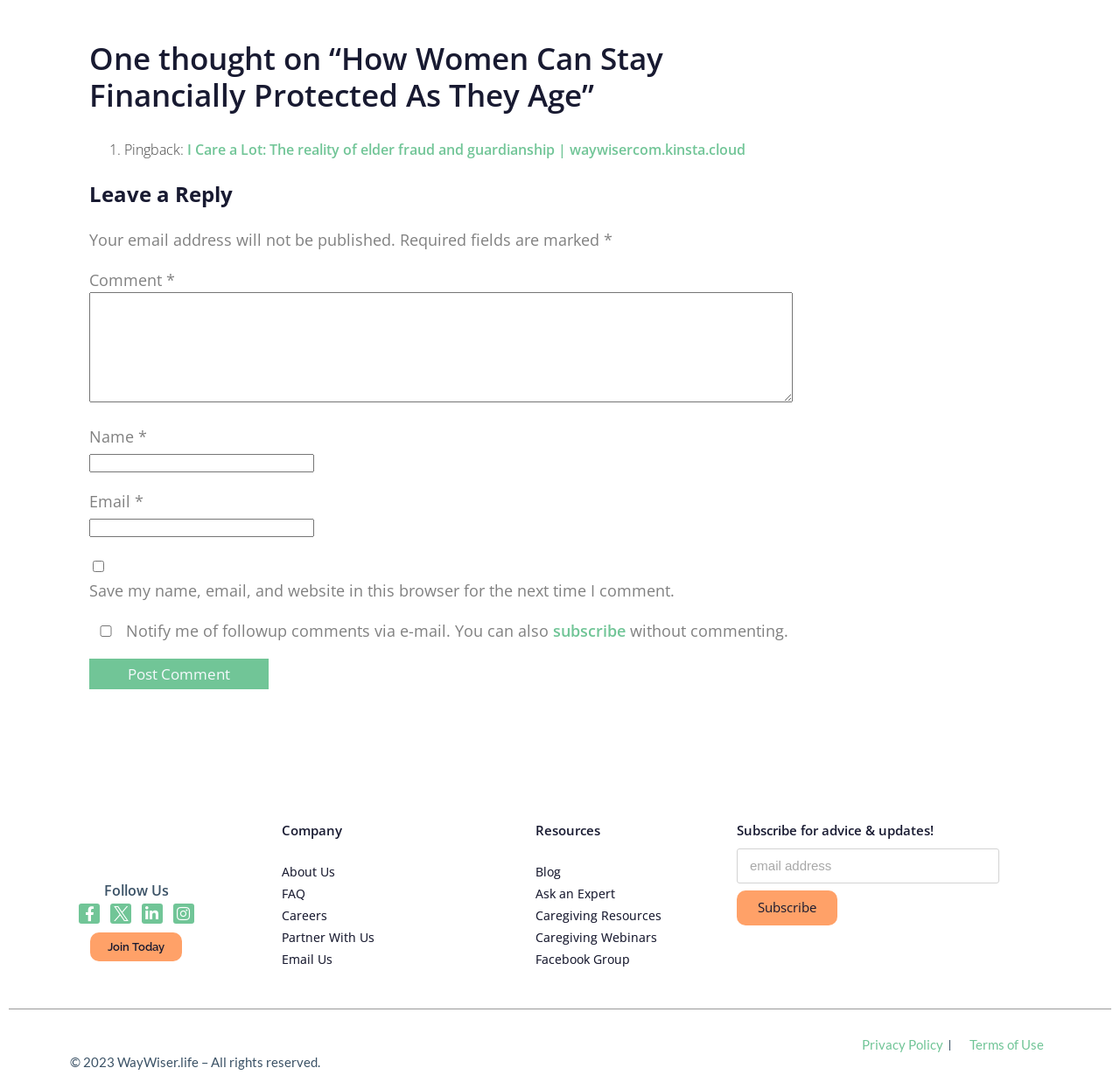Point out the bounding box coordinates of the section to click in order to follow this instruction: "Subscribe for advice & updates".

[0.658, 0.817, 0.748, 0.849]